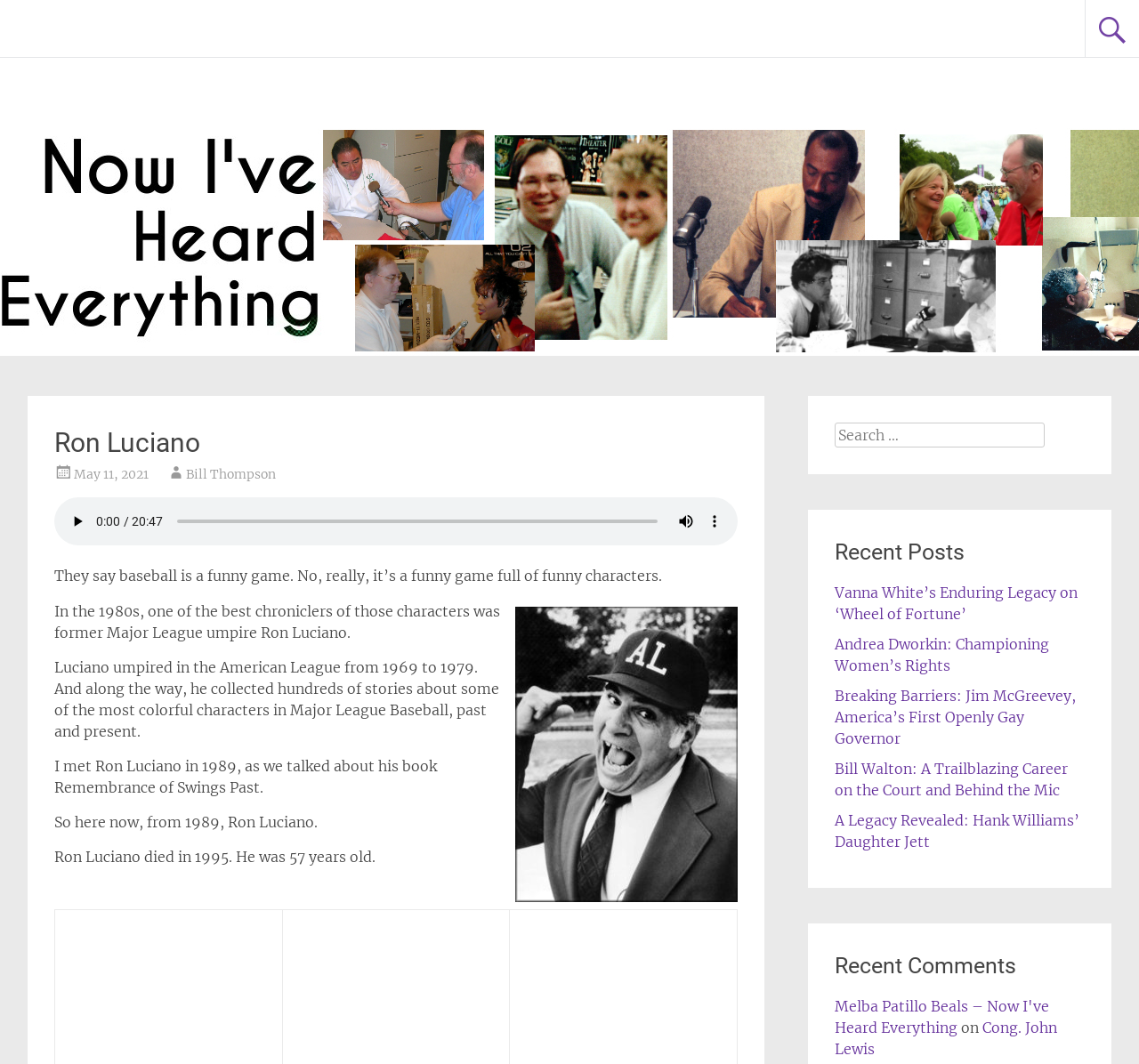Could you locate the bounding box coordinates for the section that should be clicked to accomplish this task: "play the audio".

[0.055, 0.477, 0.08, 0.503]